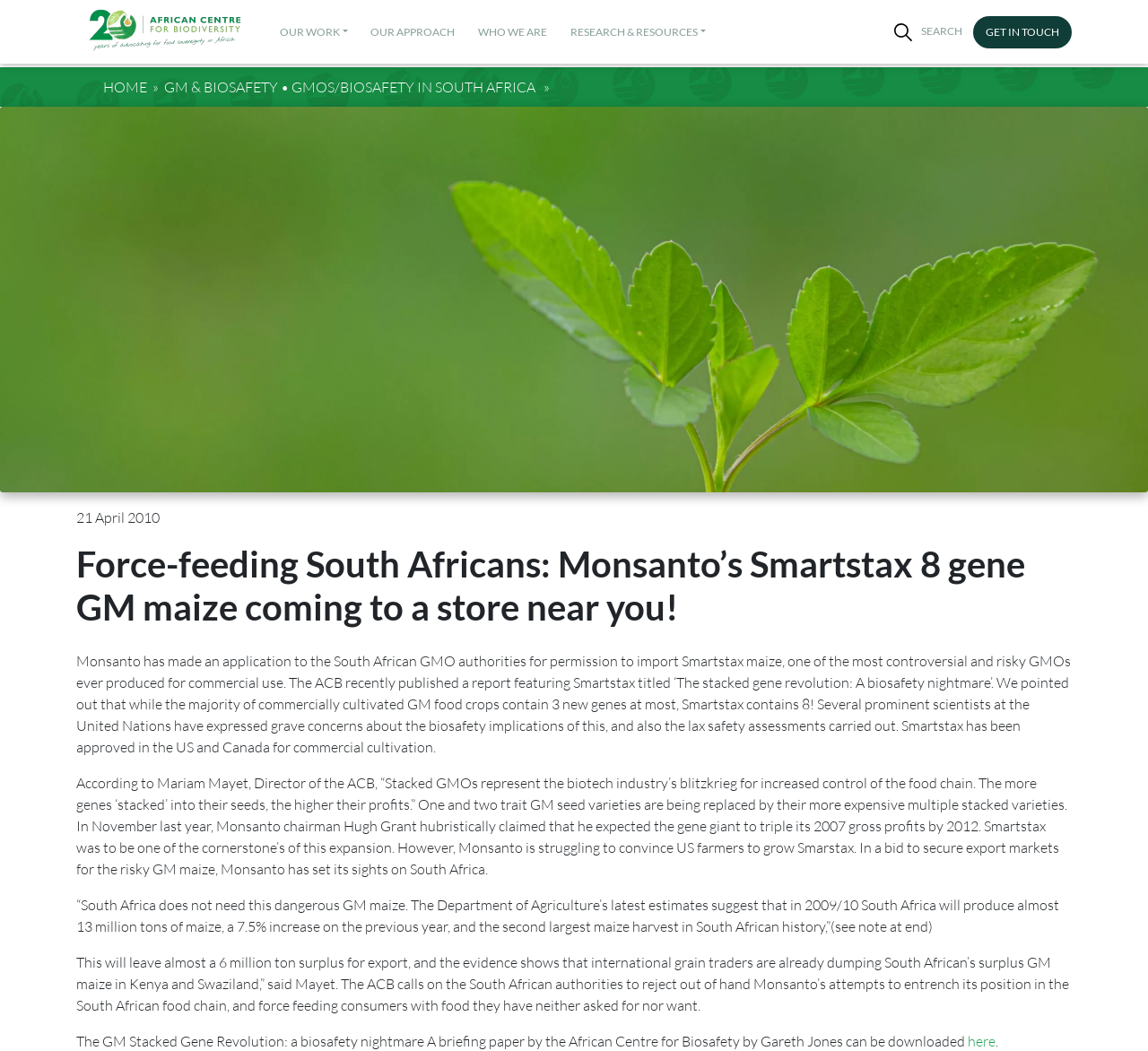Identify the bounding box coordinates for the element you need to click to achieve the following task: "Go to the 'GM & BIOSAFETY' page". The coordinates must be four float values ranging from 0 to 1, formatted as [left, top, right, bottom].

[0.143, 0.074, 0.242, 0.091]